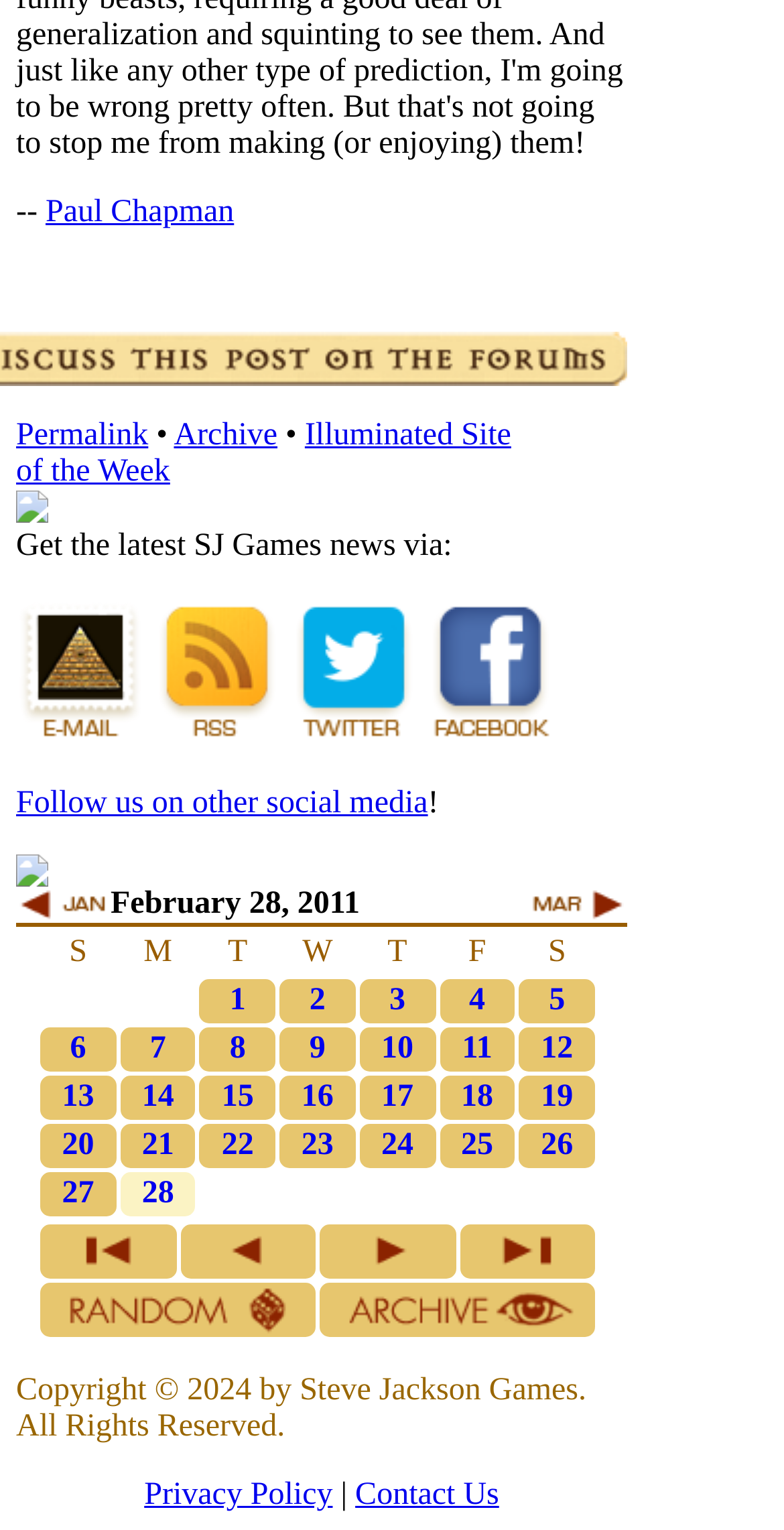Provide the bounding box coordinates in the format (top-left x, top-left y, bottom-right x, bottom-right y). All values are floating point numbers between 0 and 1. Determine the bounding box coordinate of the UI element described as: title="Today's Illuminator"

[0.634, 0.814, 0.711, 0.836]